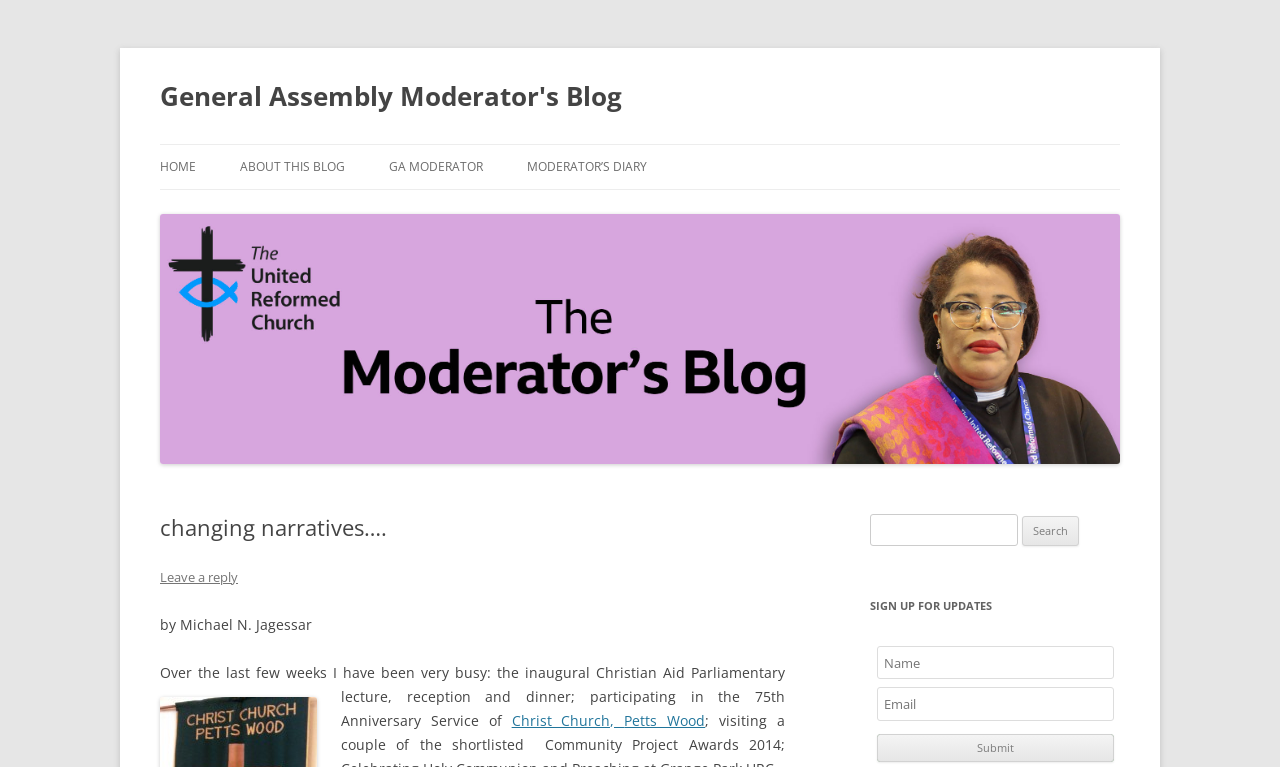Locate the bounding box coordinates of the clickable part needed for the task: "Click on the 'Submit' button".

[0.685, 0.957, 0.87, 0.993]